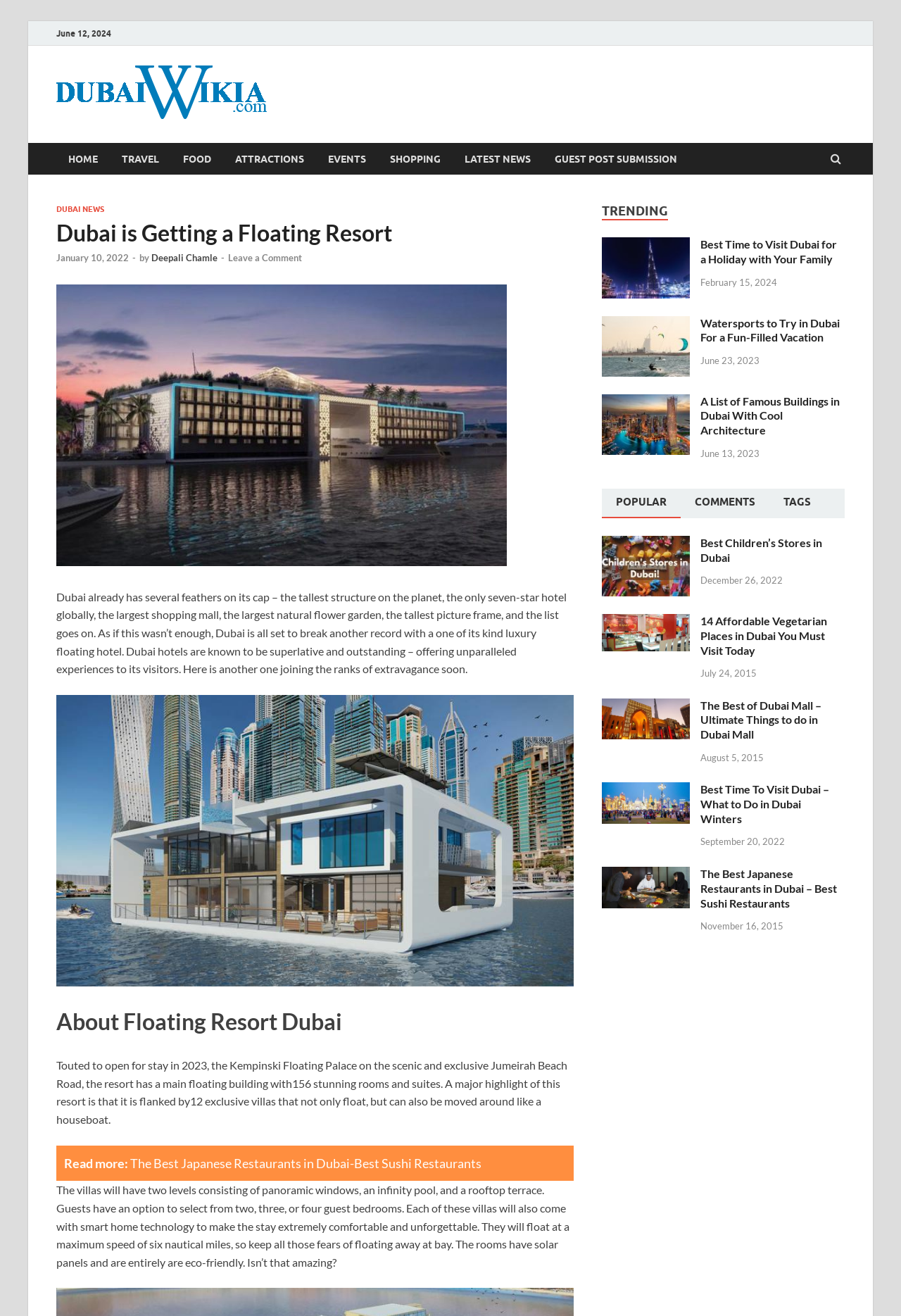Based on the element description, predict the bounding box coordinates (top-left x, top-left y, bottom-right x, bottom-right y) for the UI element in the screenshot: Activations

None